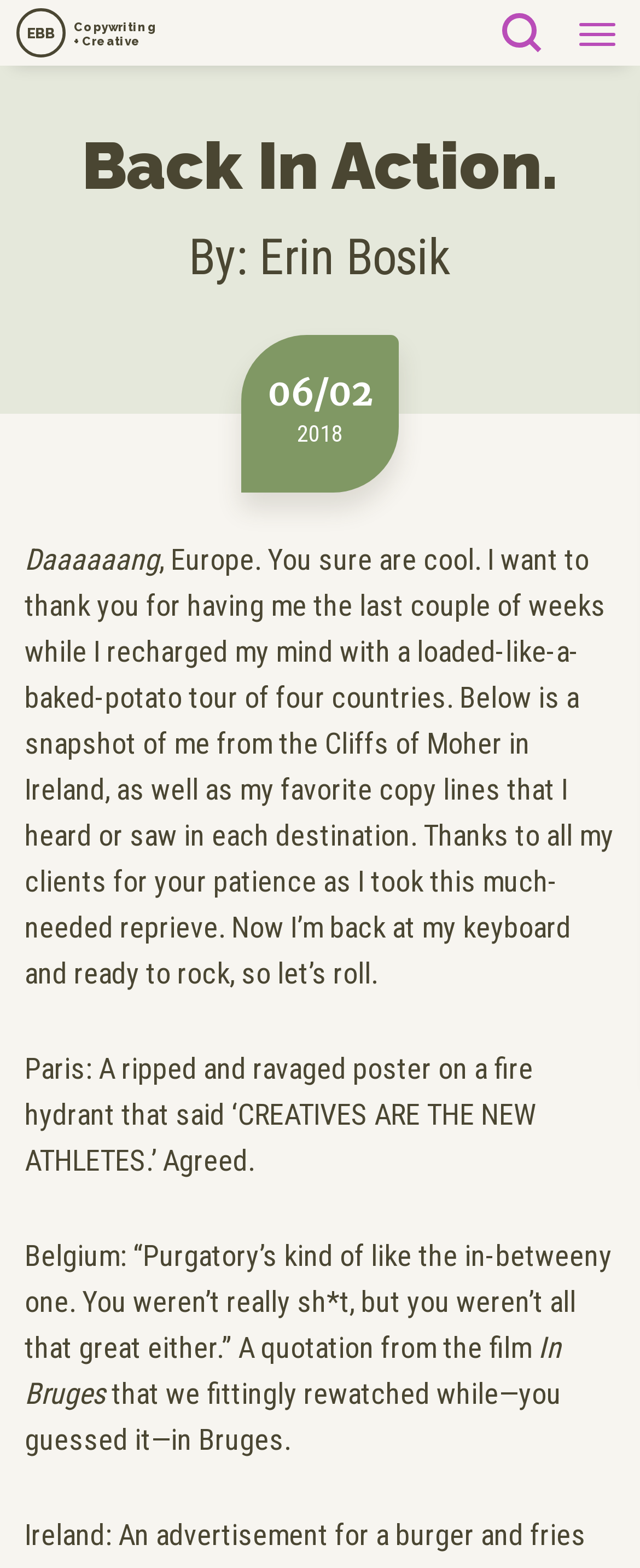Look at the image and answer the question in detail:
What is the theme of the text?

The theme of the text is travel and inspiration, as the author is describing their trip to Europe and sharing inspiring quotes and experiences they had during their trip.